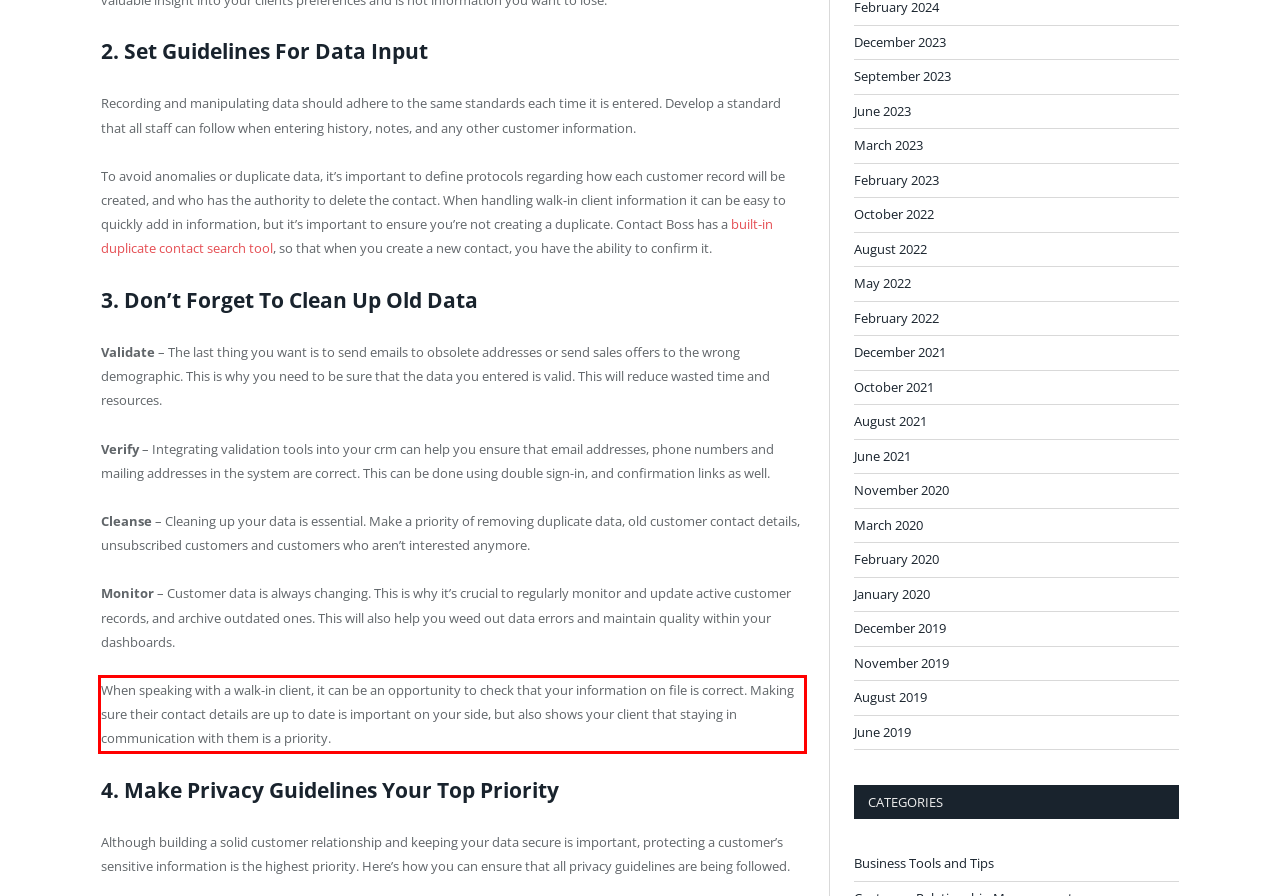Locate the red bounding box in the provided webpage screenshot and use OCR to determine the text content inside it.

When speaking with a walk-in client, it can be an opportunity to check that your information on file is correct. Making sure their contact details are up to date is important on your side, but also shows your client that staying in communication with them is a priority.